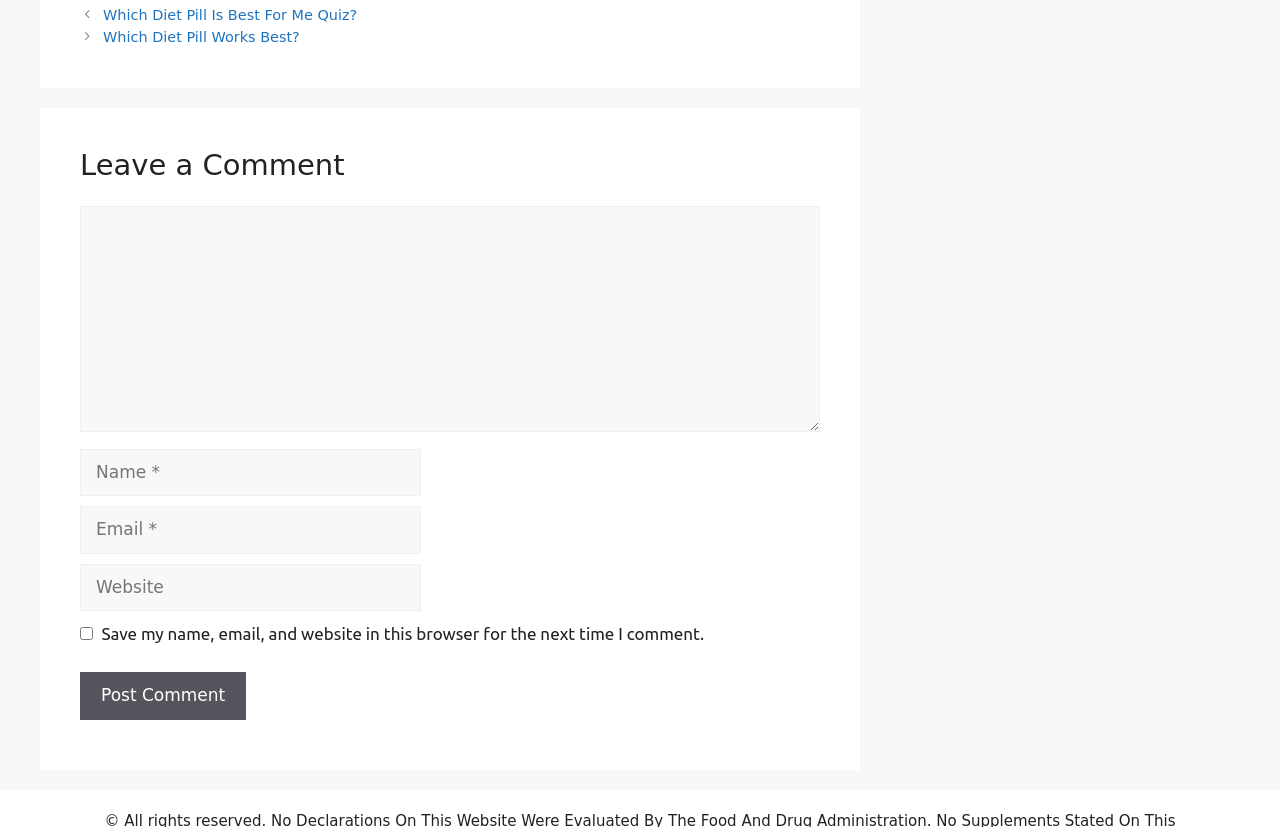What is required to leave a comment?
Using the image provided, answer with just one word or phrase.

Name and Email